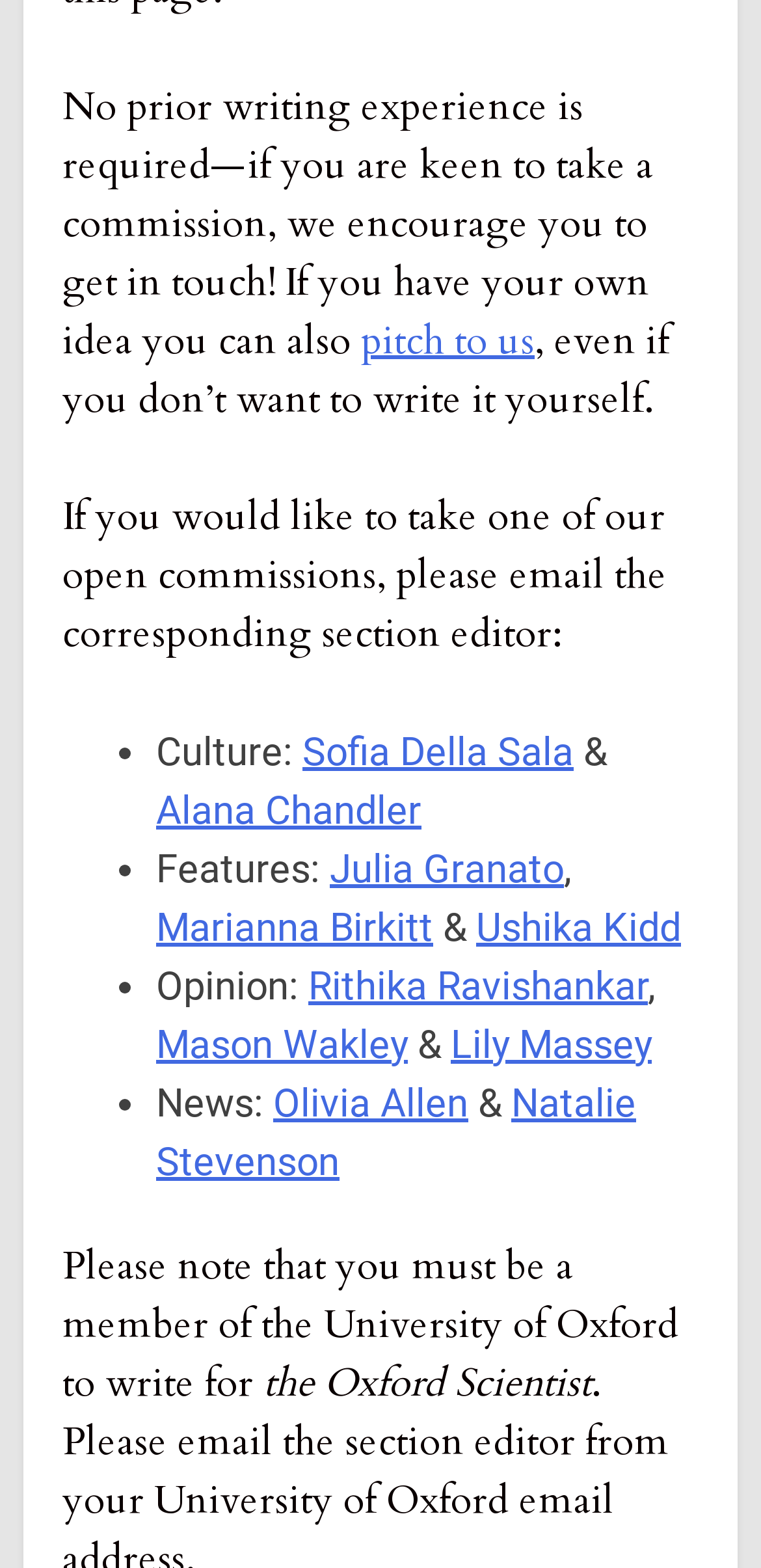Provide the bounding box coordinates of the section that needs to be clicked to accomplish the following instruction: "contact Julia Granato."

[0.433, 0.539, 0.741, 0.569]